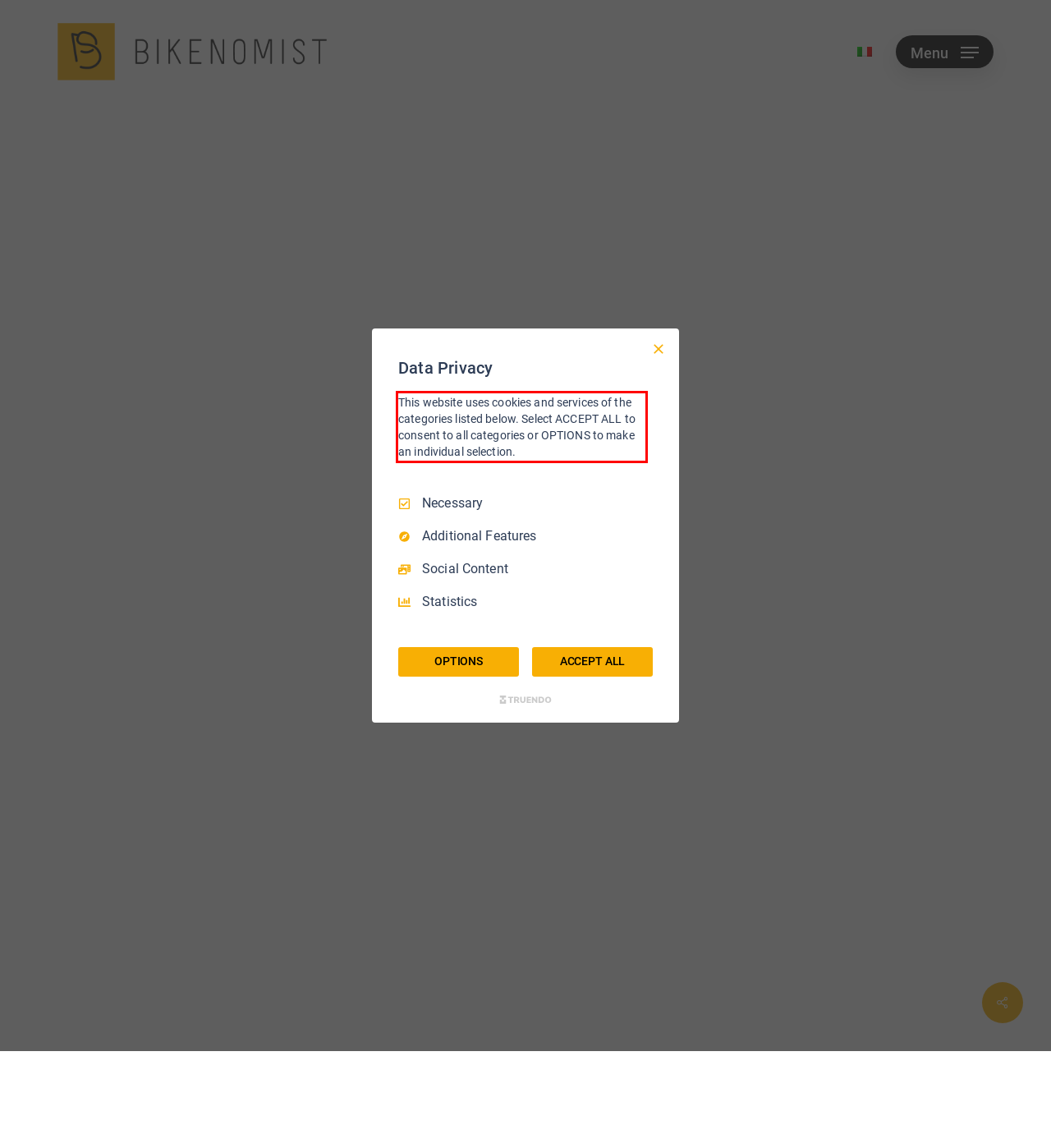You have a screenshot of a webpage where a UI element is enclosed in a red rectangle. Perform OCR to capture the text inside this red rectangle.

This website uses cookies and services of the categories listed below. Select ACCEPT ALL to consent to all categories or OPTIONS to make an individual selection.